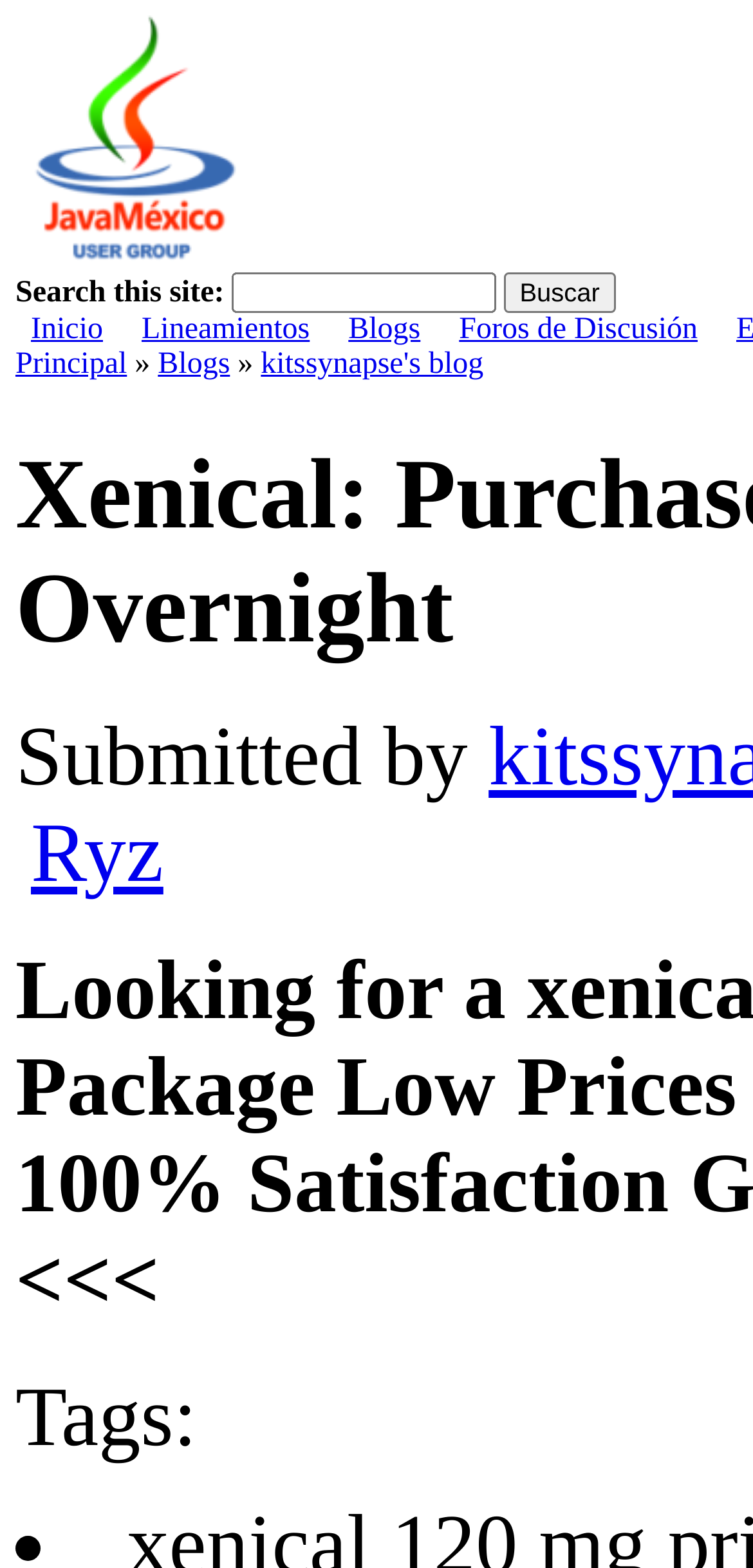Deliver a detailed narrative of the webpage's visual and textual elements.

The webpage appears to be a blog or forum website, with a focus on the topic of Xenical. At the top left corner, there is a link labeled "Principal" accompanied by an image, which suggests it might be a logo or a main navigation element. 

Below the logo, there is a search bar with a label "Search this site:" and a text box where users can input their search queries. The search bar is accompanied by a "Buscar" (Search) button to the right. 

To the right of the search bar, there are several links, including "Inicio", "Lineamientos", "Blogs", and "Foros de Discusión", which seem to be main navigation links. 

Further down, there is a section with links to specific blogs, including "kitssynapse's blog". This section is preceded by a link labeled "Principal" and a "»" symbol, which might indicate a dropdown or submenu. 

In the lower middle section of the page, there is a submission credit attributed to "Ryz". 

At the very bottom of the page, there is a section labeled "Tags:", which suggests that the webpage might be displaying tagged content or articles.